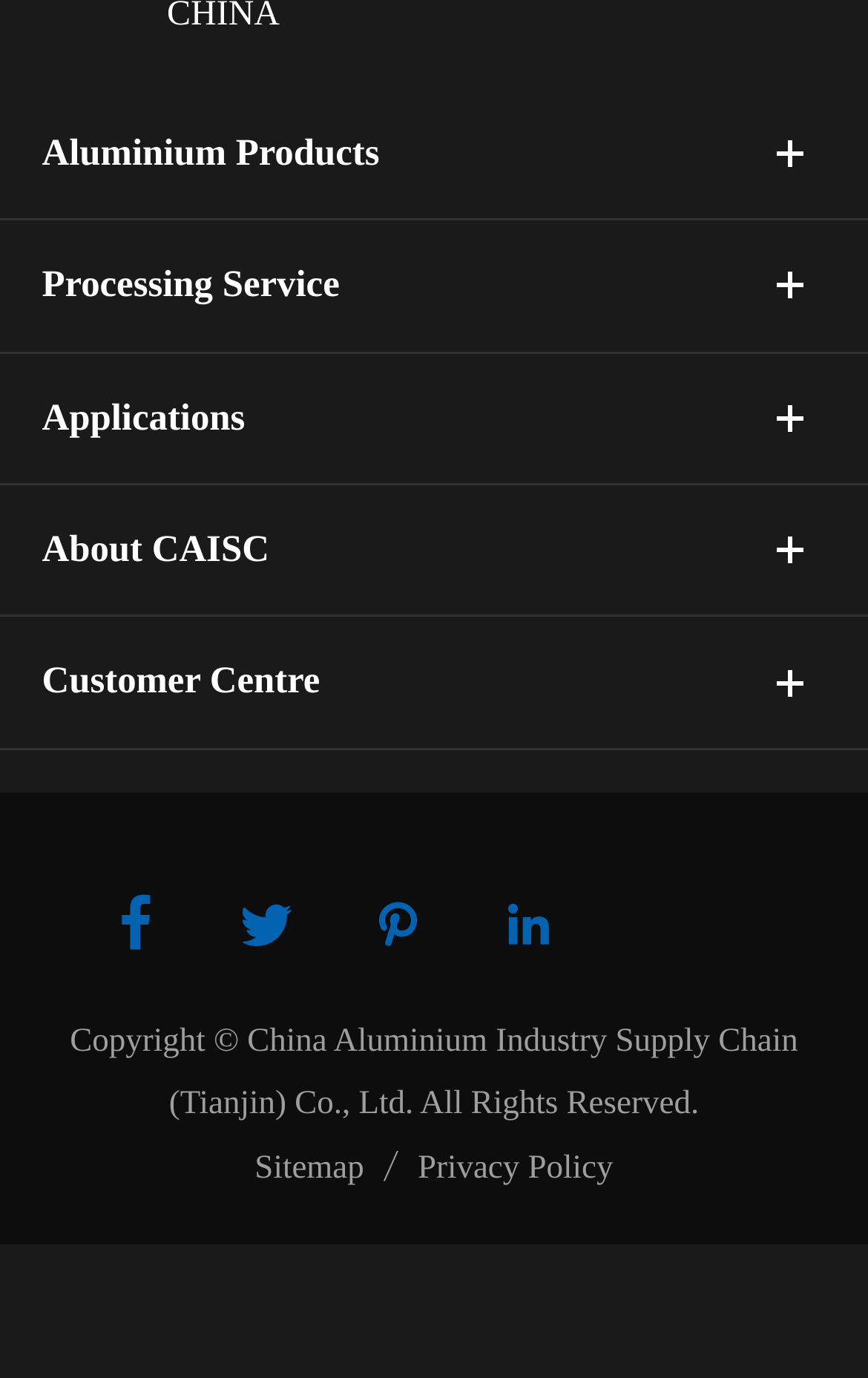Give a concise answer of one word or phrase to the question: 
What types of aluminium products are offered?

Various aluminium products